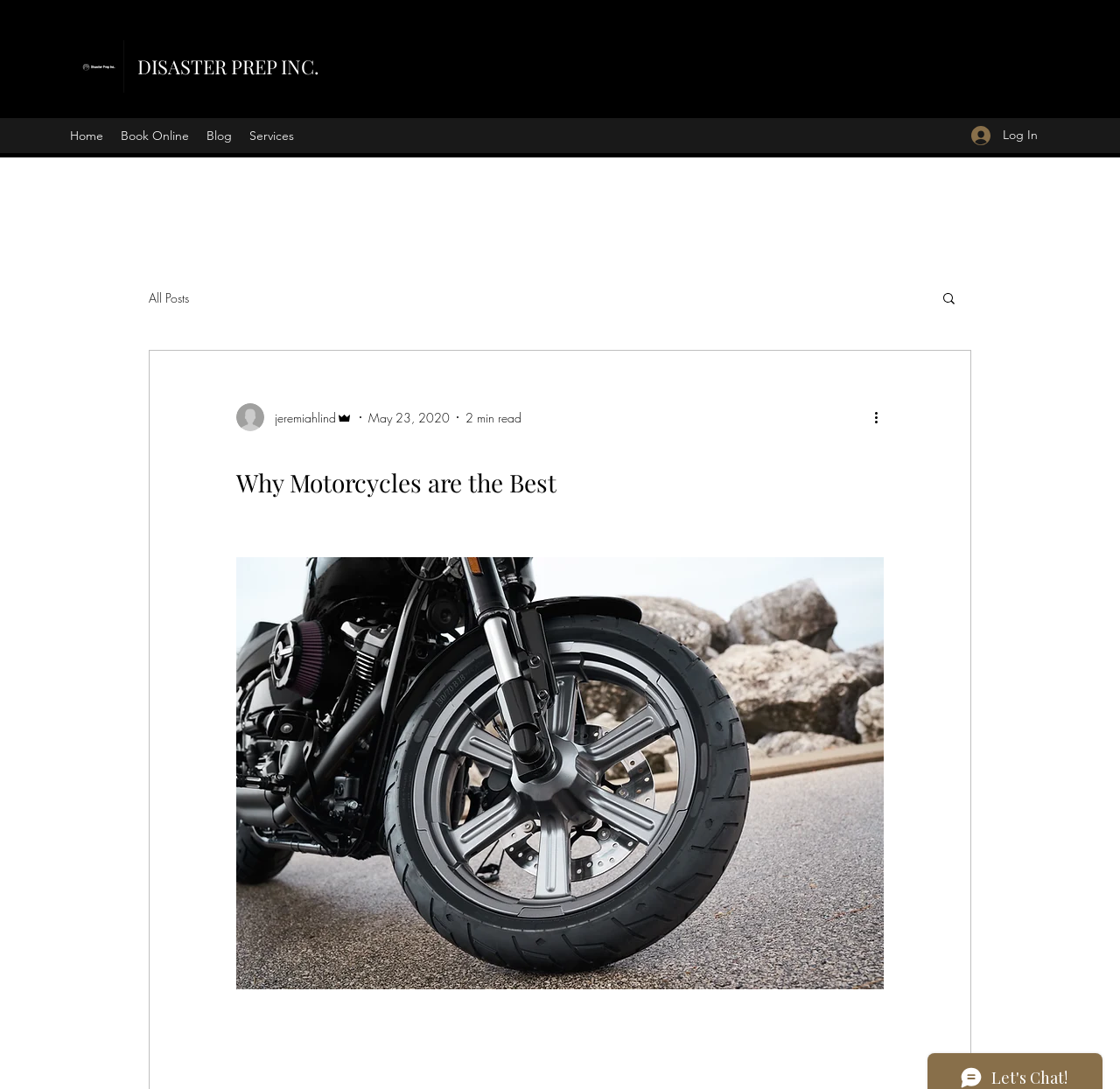What is the purpose of the button in the top-right corner?
Using the information from the image, answer the question thoroughly.

The purpose of the button in the top-right corner is to 'Log In' which can be found in the top-right corner of the webpage, indicated by the button element with the text 'Log In' and bounding box coordinates [0.856, 0.11, 0.938, 0.139].